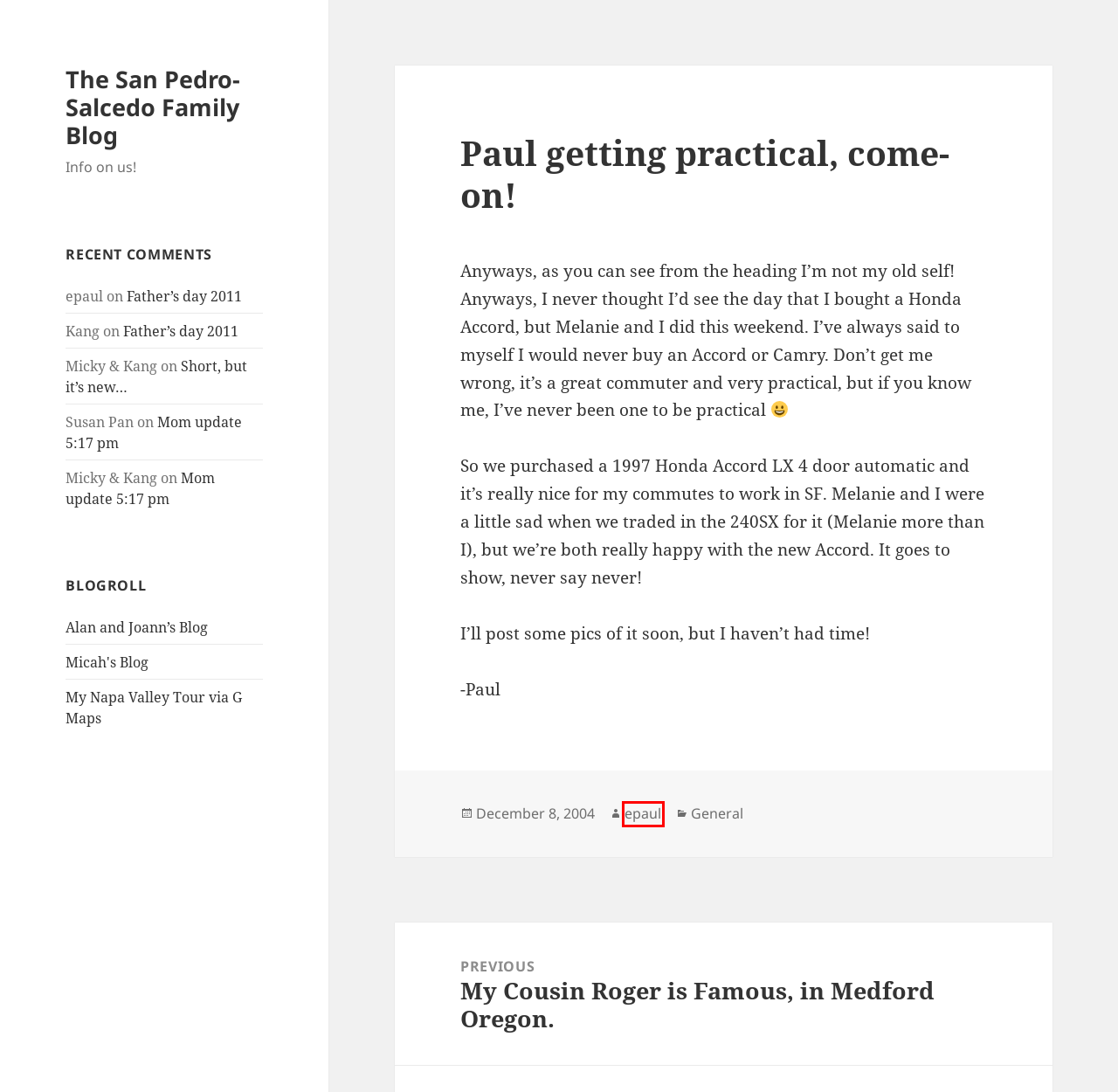You have a screenshot of a webpage with a red bounding box around an element. Identify the webpage description that best fits the new page that appears after clicking the selected element in the red bounding box. Here are the candidates:
A. Mom update 5:17 pm – The San Pedro-Salcedo Family Blog
B. Short, but it’s new… – The San Pedro-Salcedo Family Blog
C. My Cousin Roger is Famous, in Medford Oregon. – The San Pedro-Salcedo Family Blog
D. epaul – The San Pedro-Salcedo Family Blog
E. General – The San Pedro-Salcedo Family Blog
F. MS Insights – Random thoughts, organized and categorized for your consumption.
G. Father’s day 2011 – The San Pedro-Salcedo Family Blog
H. Holiday Visits – The San Pedro-Salcedo Family Blog

D